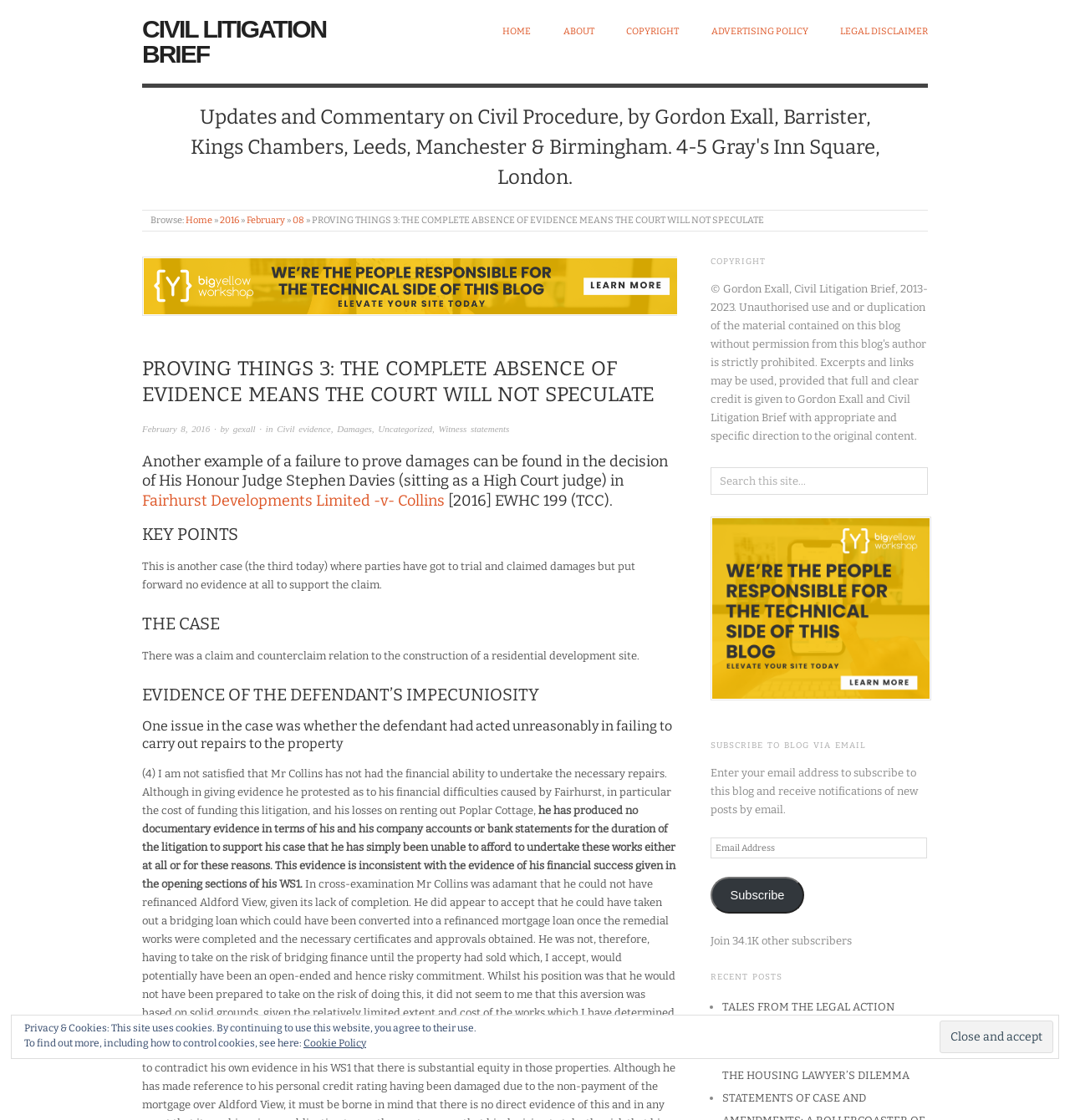Give a detailed explanation of the elements present on the webpage.

This webpage appears to be a blog post about civil litigation, specifically discussing a case where a party failed to prove damages. The title of the post is "PROVING THINGS 3: THE COMPLETE ABSENCE OF EVIDENCE MEANS THE COURT WILL NOT SPECULATE – Civil Litigation Brief".

At the top of the page, there are several links to other sections of the website, including "HOME", "ABOUT", "COPYRIGHT", and "ADVERTISING POLICY". Below these links, there is a navigation menu with links to "Browse" and specific dates, including "2016" and "February 8".

The main content of the page is divided into several sections, including "KEY POINTS", "THE CASE", "EVIDENCE OF THE DEFENDANT’S IMPECUNIOSITY", and "COPYRIGHT". The "KEY POINTS" section summarizes the main points of the case, while "THE CASE" section provides more detailed information about the claim and counterclaim related to the construction of a residential development site.

The "EVIDENCE OF THE DEFENDANT’S IMPECUNIOSITY" section discusses the issue of whether the defendant had acted unreasonably in failing to carry out repairs to the property. There are several paragraphs of text in this section, including quotes from the judge's decision.

On the right-hand side of the page, there is a search bar and a section titled "SUBSCRIBE TO BLOG VIA EMAIL", where users can enter their email address to receive notifications of new posts. Below this, there is a section titled "RECENT POSTS" with links to other blog posts.

At the very bottom of the page, there is a notice about privacy and cookies, with a link to a "Cookie Policy" page.